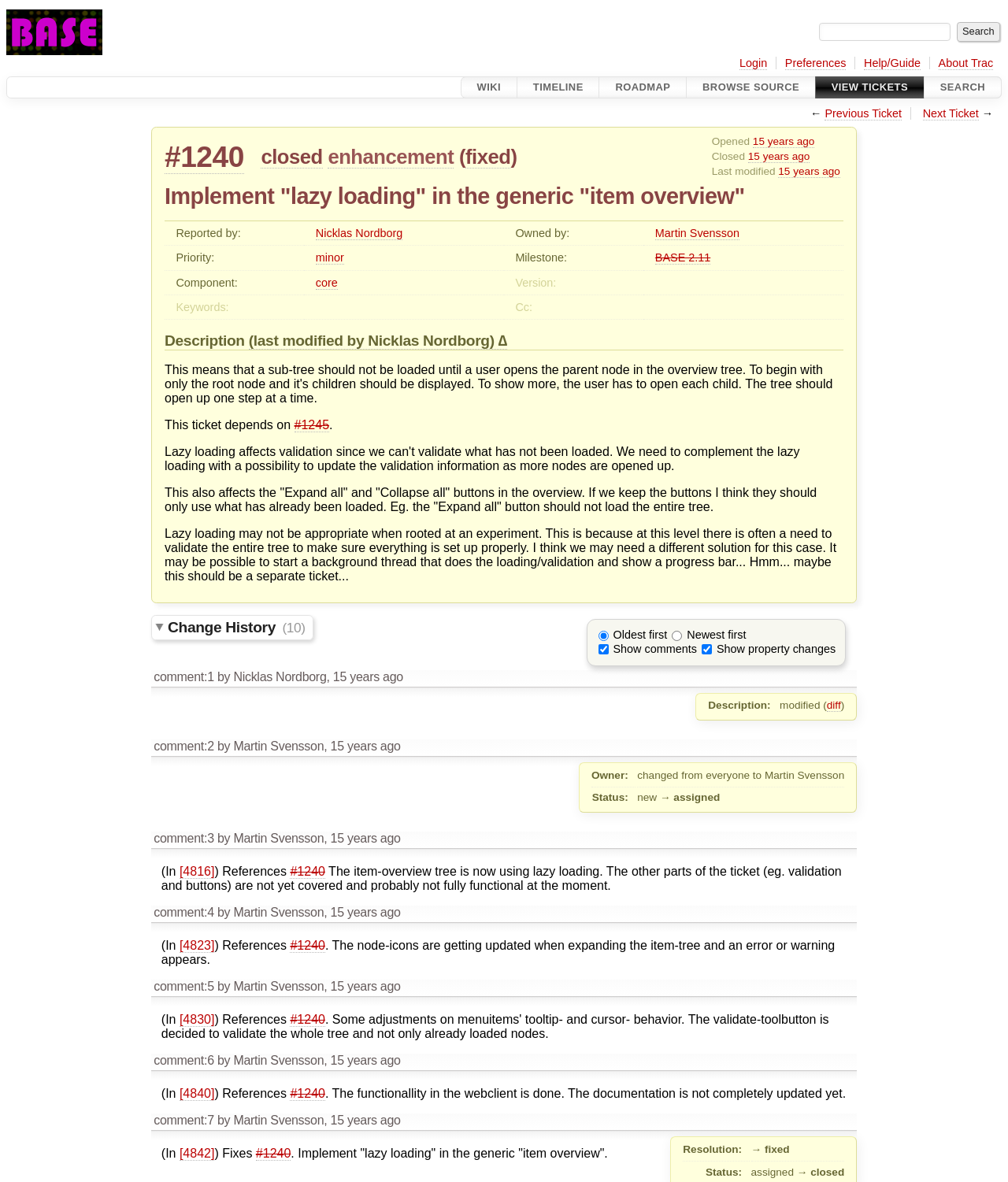Find the bounding box of the UI element described as: "15 years ago". The bounding box coordinates should be given as four float values between 0 and 1, i.e., [left, top, right, bottom].

[0.747, 0.114, 0.808, 0.125]